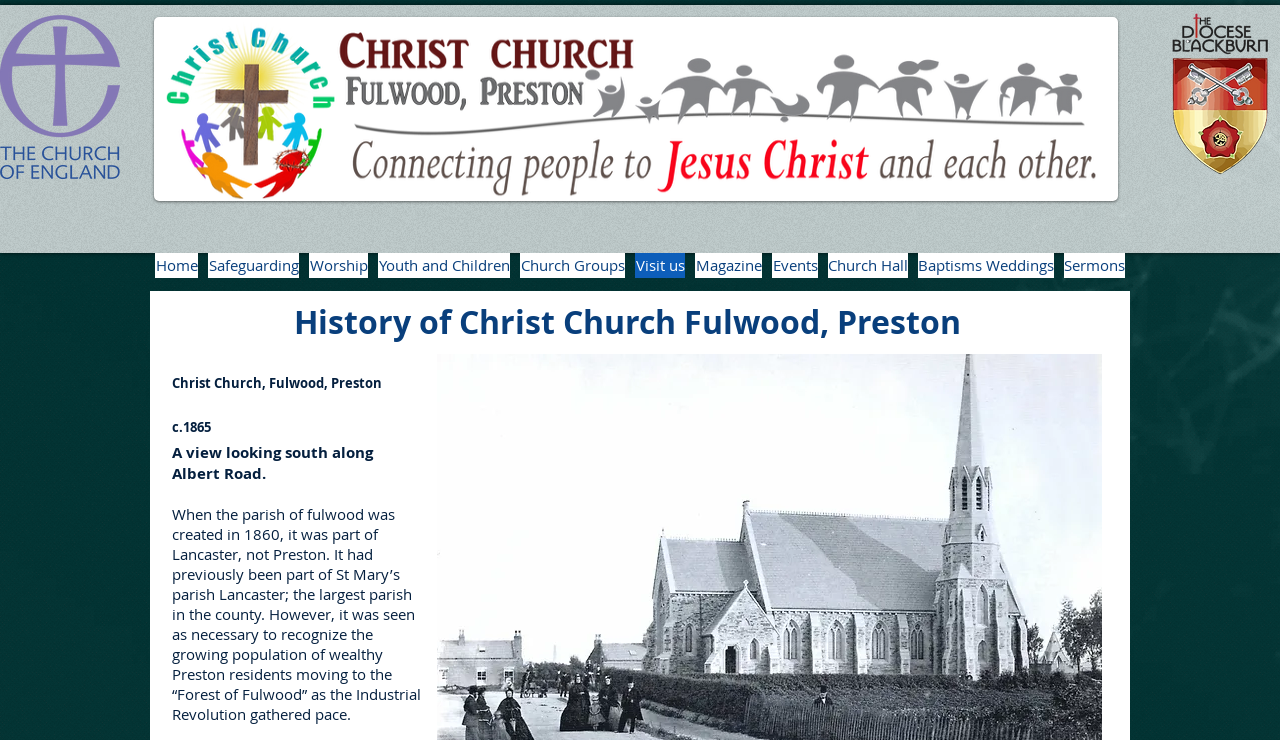Locate and provide the bounding box coordinates for the HTML element that matches this description: "Worship".

[0.241, 0.342, 0.288, 0.376]